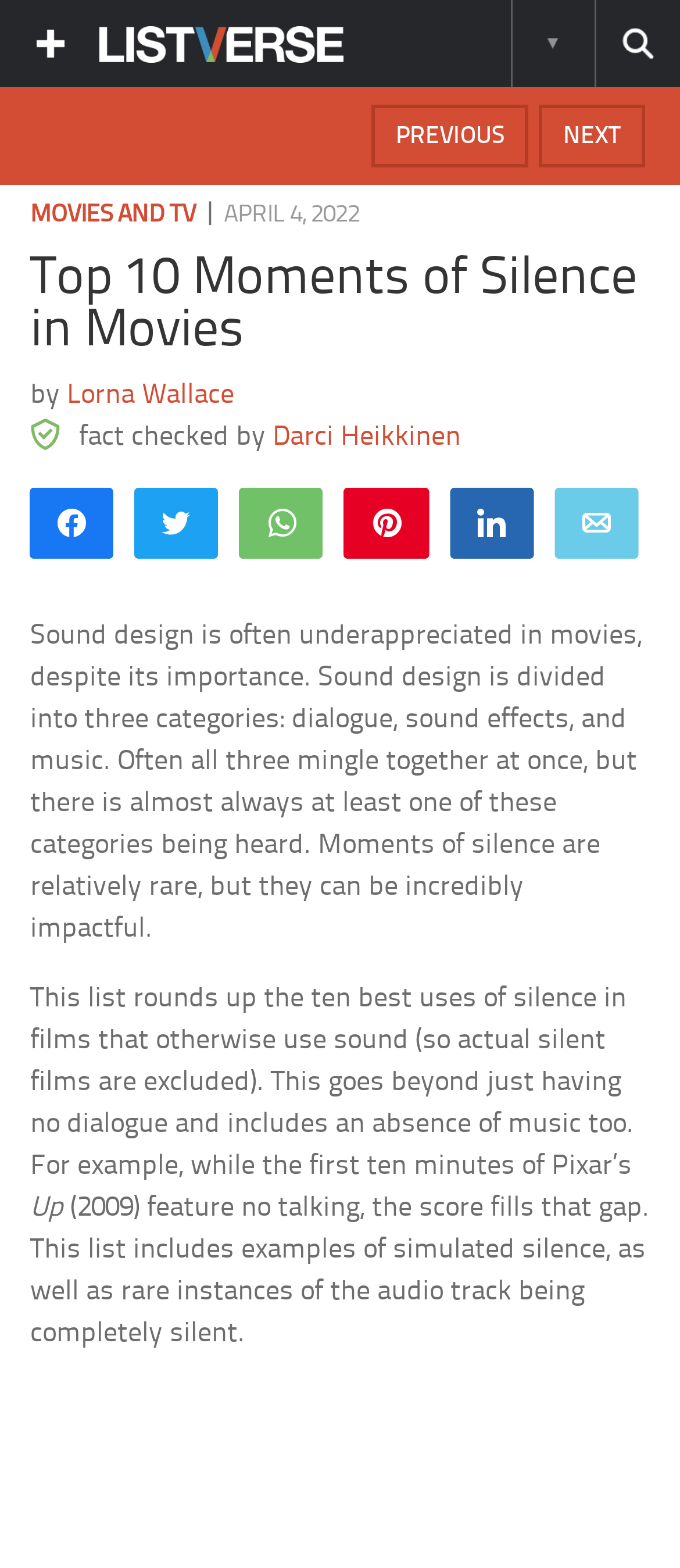Who is the author of the article?
Please interpret the details in the image and answer the question thoroughly.

I found the author's name by looking at the link 'Lorna Wallace' located below the title of the article, which indicates that she is the author of the article.